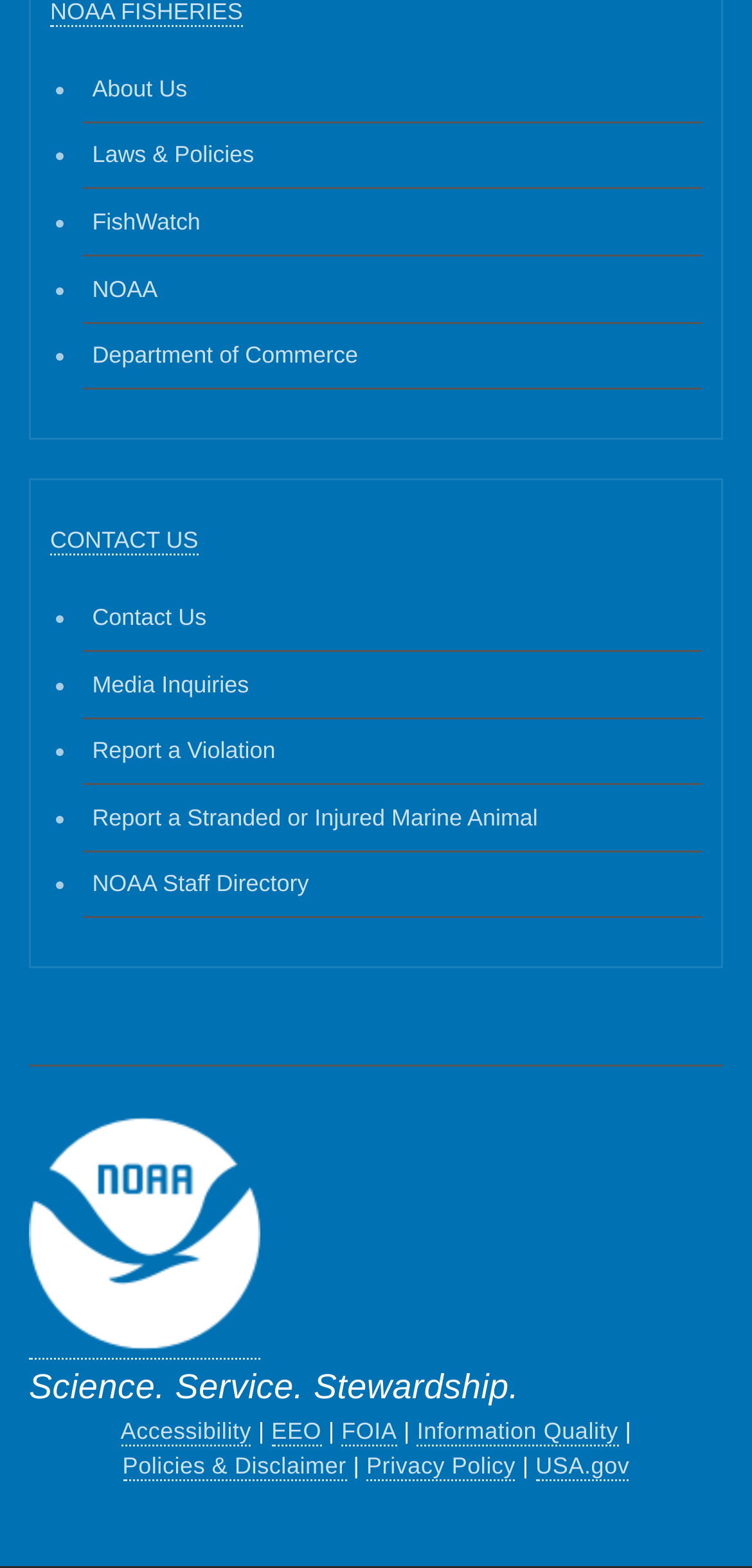From the webpage screenshot, identify the region described by Accessibility. Provide the bounding box coordinates as (top-left x, top-left y, bottom-right x, bottom-right y), with each value being a floating point number between 0 and 1.

[0.16, 0.904, 0.334, 0.923]